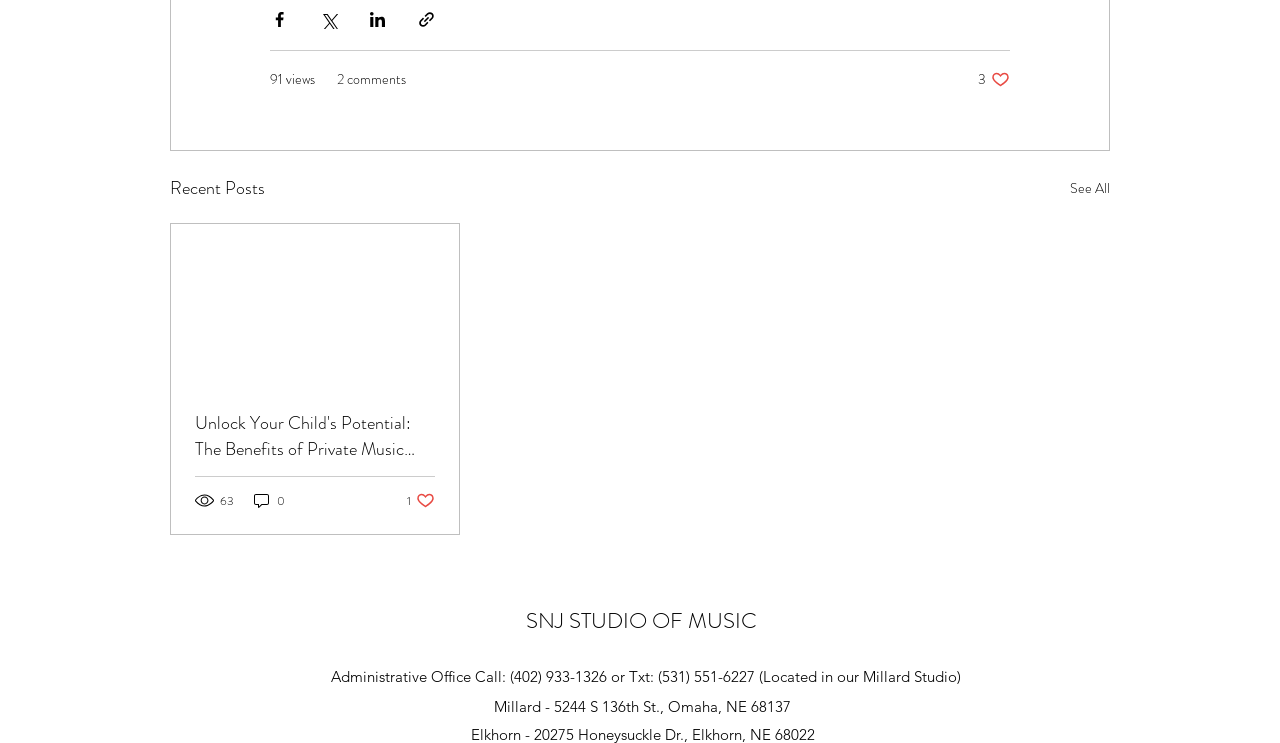What is the name of the music studio?
Refer to the image and provide a concise answer in one word or phrase.

SNJ STUDIO OF MUSIC